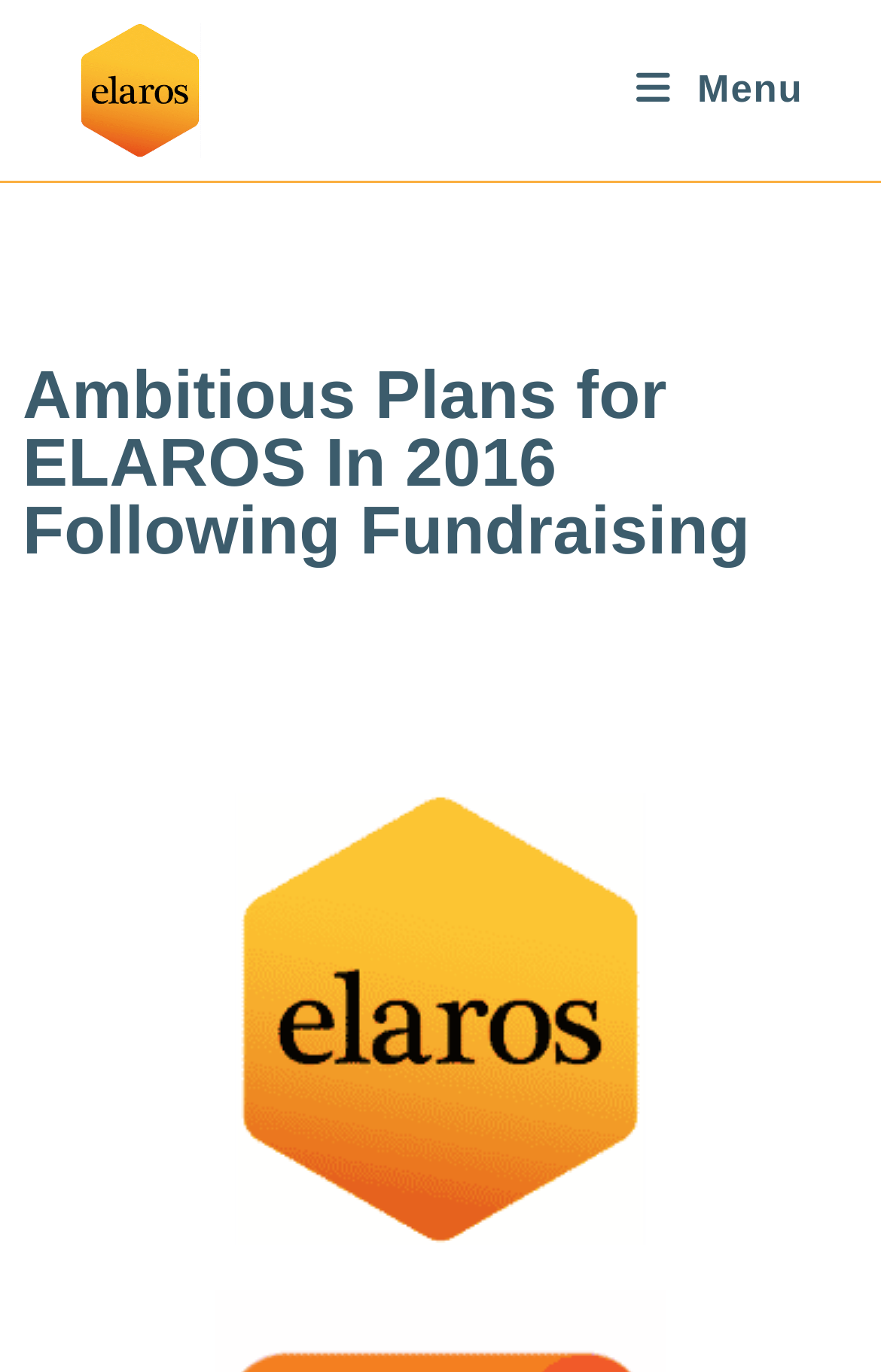Can you identify and provide the main heading of the webpage?

Ambitious Plans for ELAROS In 2016 Following Fundraising